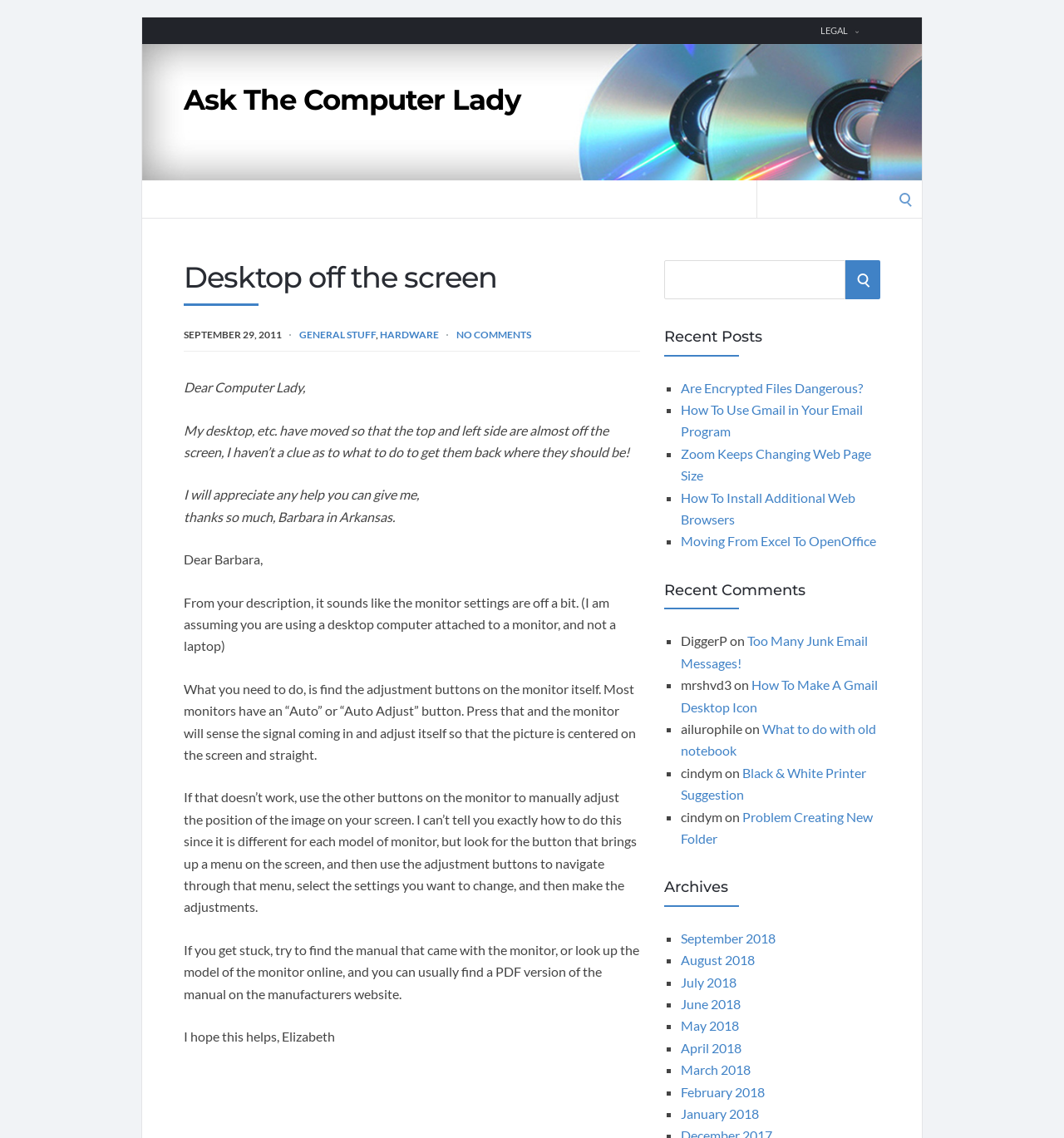Reply to the question with a brief word or phrase: What is the topic of the current blog post?

Desktop off the screen